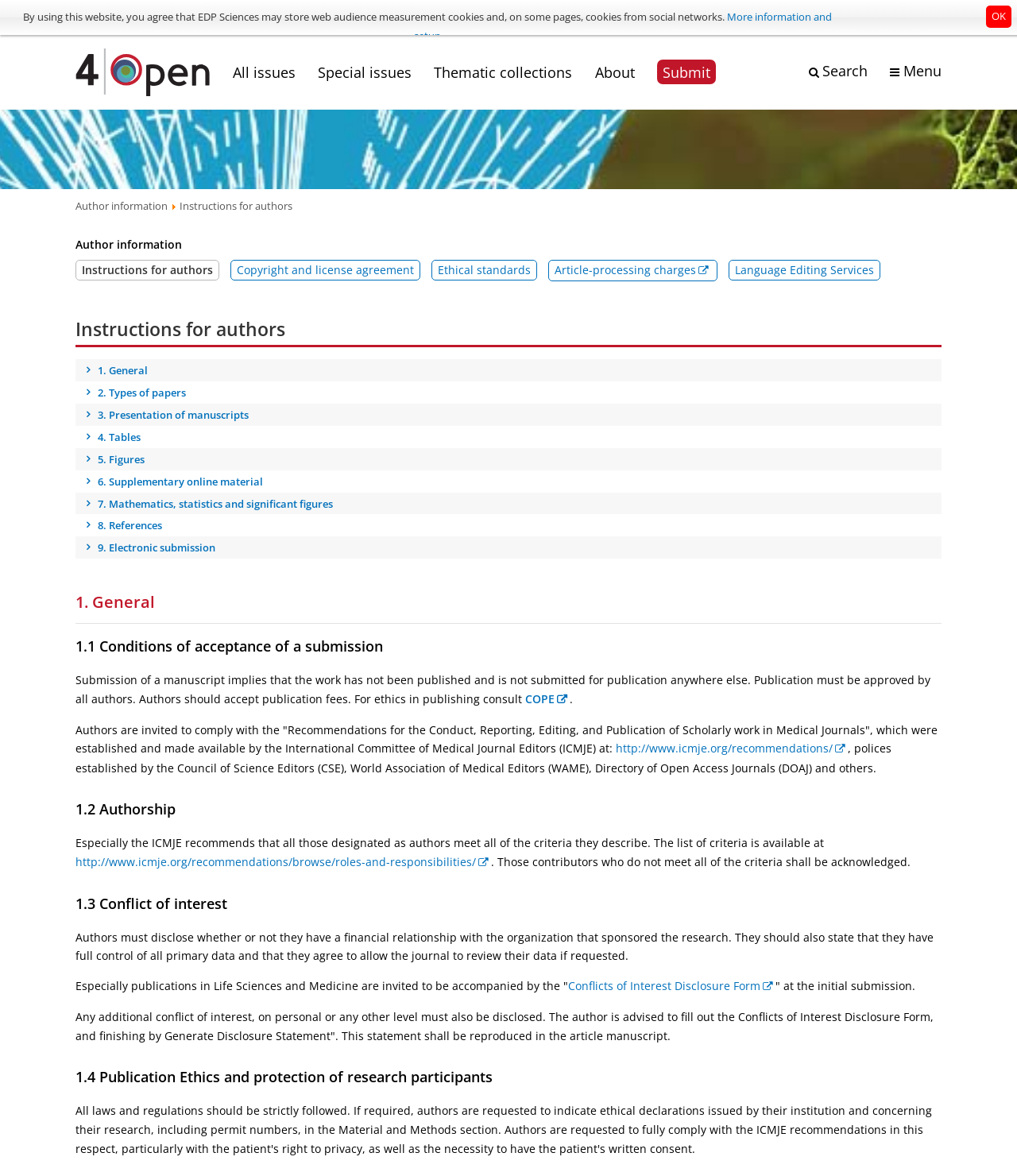Give a complete and precise description of the webpage's appearance.

The webpage is titled "4Open" and has a prominent banner at the top with a message about cookies and a link to "More information and setup". On the top-right corner, there is an "OK" button. Below the banner, there is a navigation menu with links to "All issues", "Special issues", "Thematic collections", "About", and "Submit". 

To the right of the navigation menu, there is a search bar with a magnifying glass icon and a label "Search". Next to the search bar, there is a menu icon with a label "Menu". 

Below the navigation menu, there is a section titled "Instructions for authors" with several links to subtopics, including "General", "Types of papers", "Presentation of manuscripts", and others. 

The main content of the page is a detailed guide for authors, divided into sections with headings such as "1. General", "1.1 Conditions of acceptance of a submission", "1.2 Authorship", and others. Each section contains static text with guidelines and recommendations for authors, including information about publication ethics, conflict of interest, and protection of research participants. There are also links to external resources, such as the International Committee of Medical Journal Editors (ICMJE) and the Council of Science Editors (CSE).